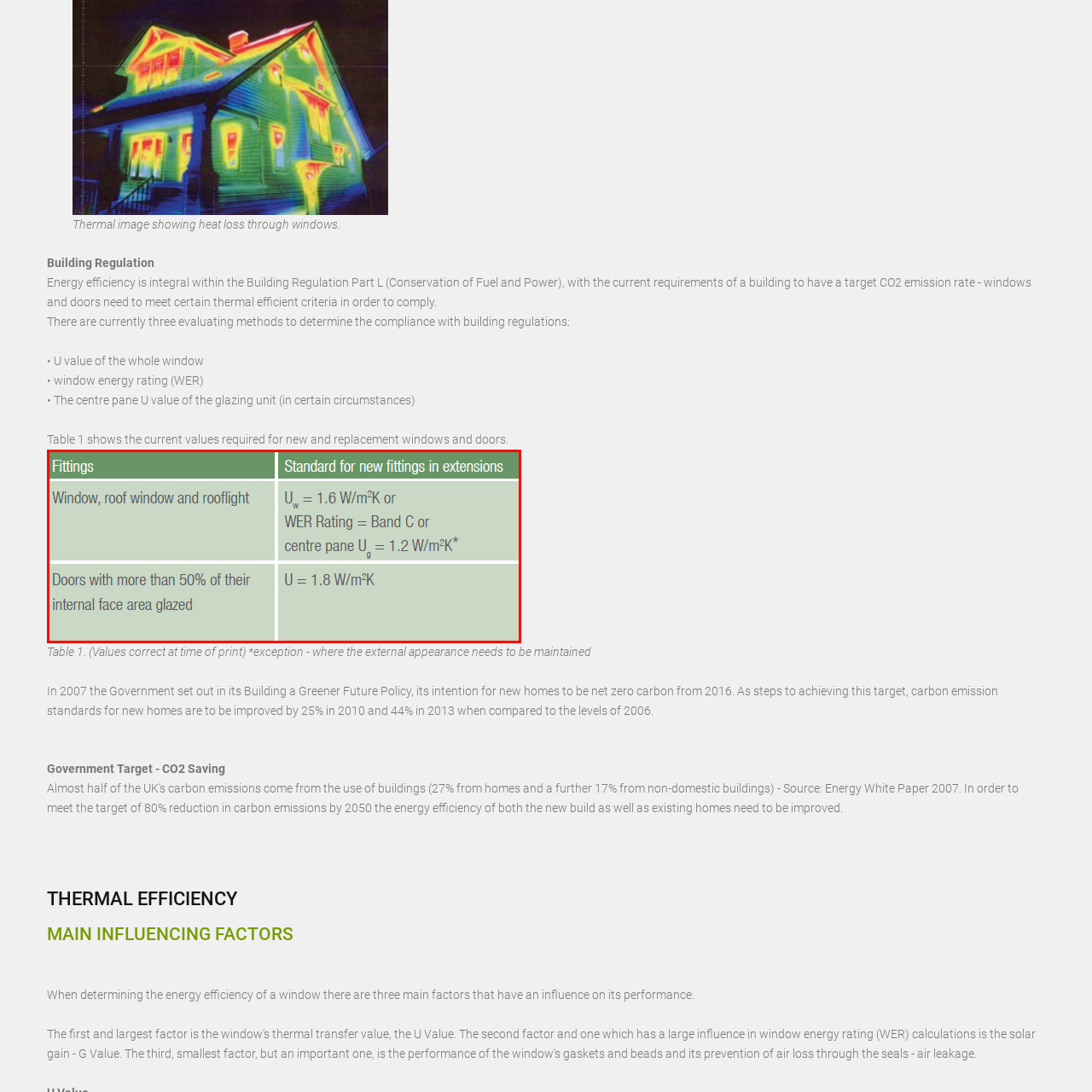Thoroughly describe the scene captured inside the red-bordered section of the image.

The image displays a table outlining the thermal efficiency standards for new fittings in buildings. It specifies the requirements for windows, roof windows, and roof lights, indicating that they must achieve a U-value of 1.6 W/m²K, or have a Window Energy Rating (WER) of Band C, or a center pane U-value of 1.2 W/m²K. Additionally, it addresses doors that have more than 50% of their internal face area glazed, which must meet a U-value of 1.8 W/m²K. This information is crucial for compliance with building regulations aimed at enhancing energy efficiency and reducing carbon emissions in new and replacement installations.